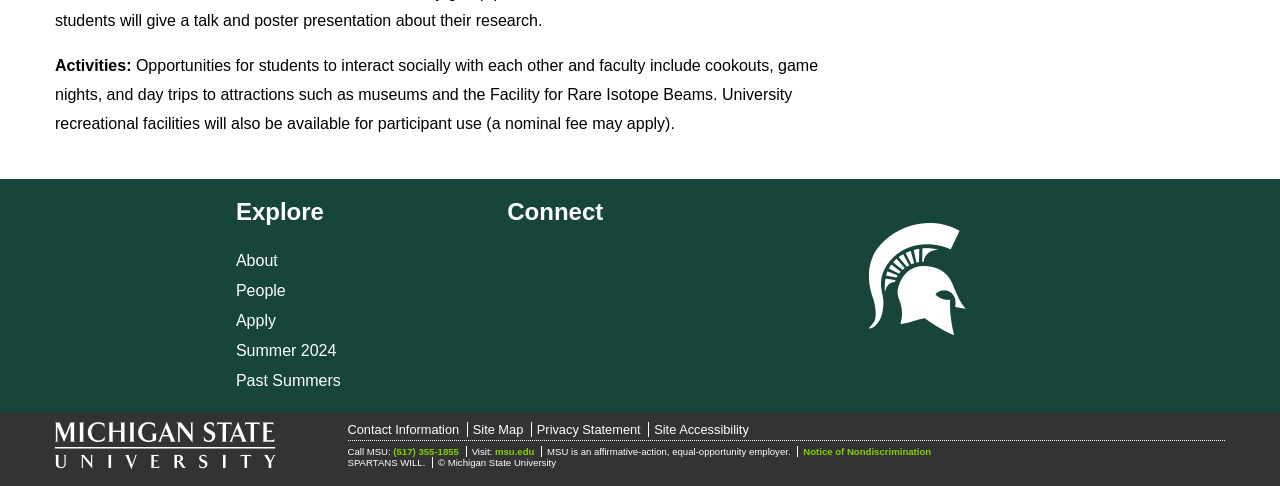Use the information in the screenshot to answer the question comprehensively: What is the website of MSU?

I found the answer by looking at the bottom of the webpage, where it says 'Visit: msu.edu'.